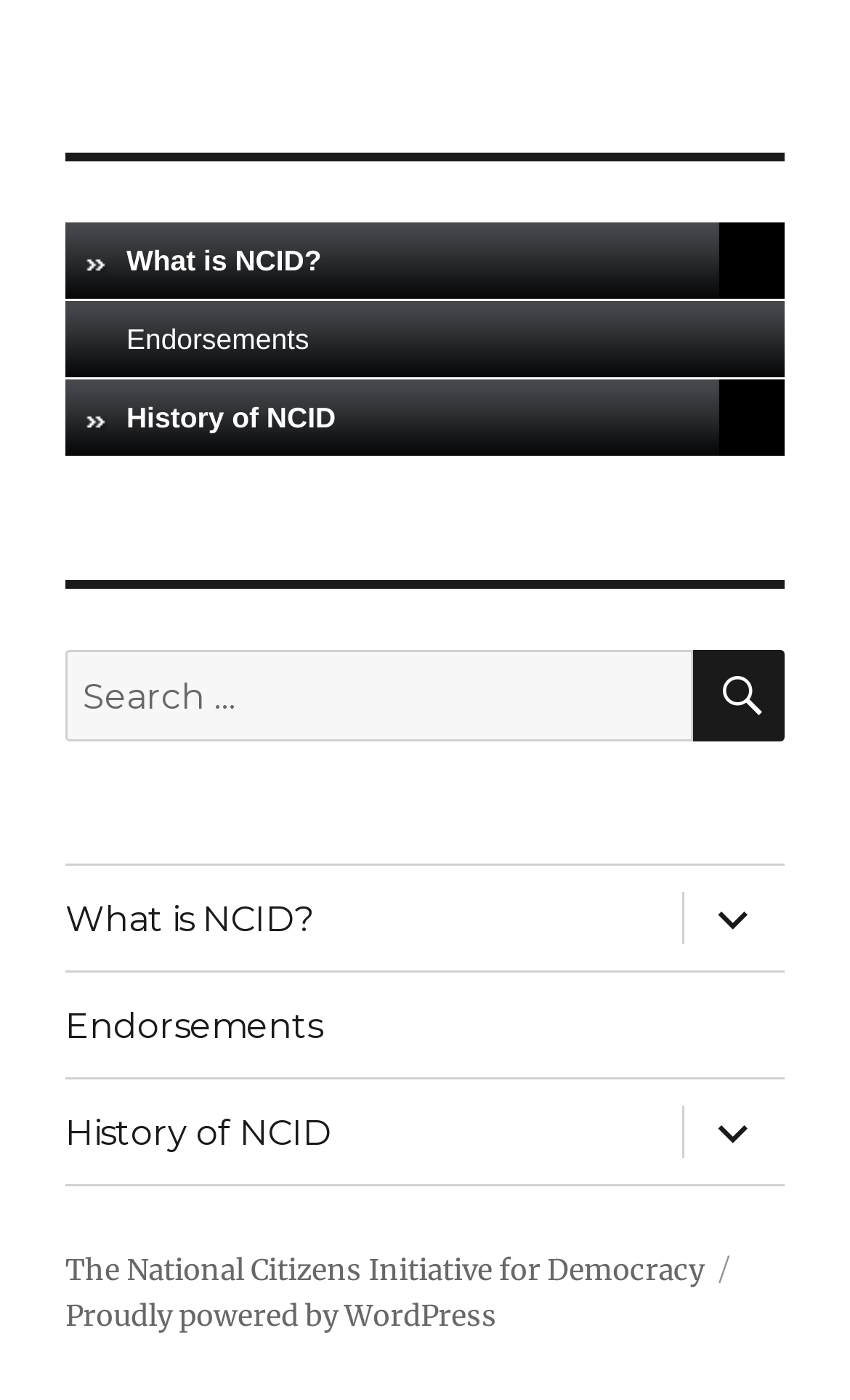Provide a short answer to the following question with just one word or phrase: What is the name of the organization mentioned on the webpage?

The National Citizens Initiative for Democracy